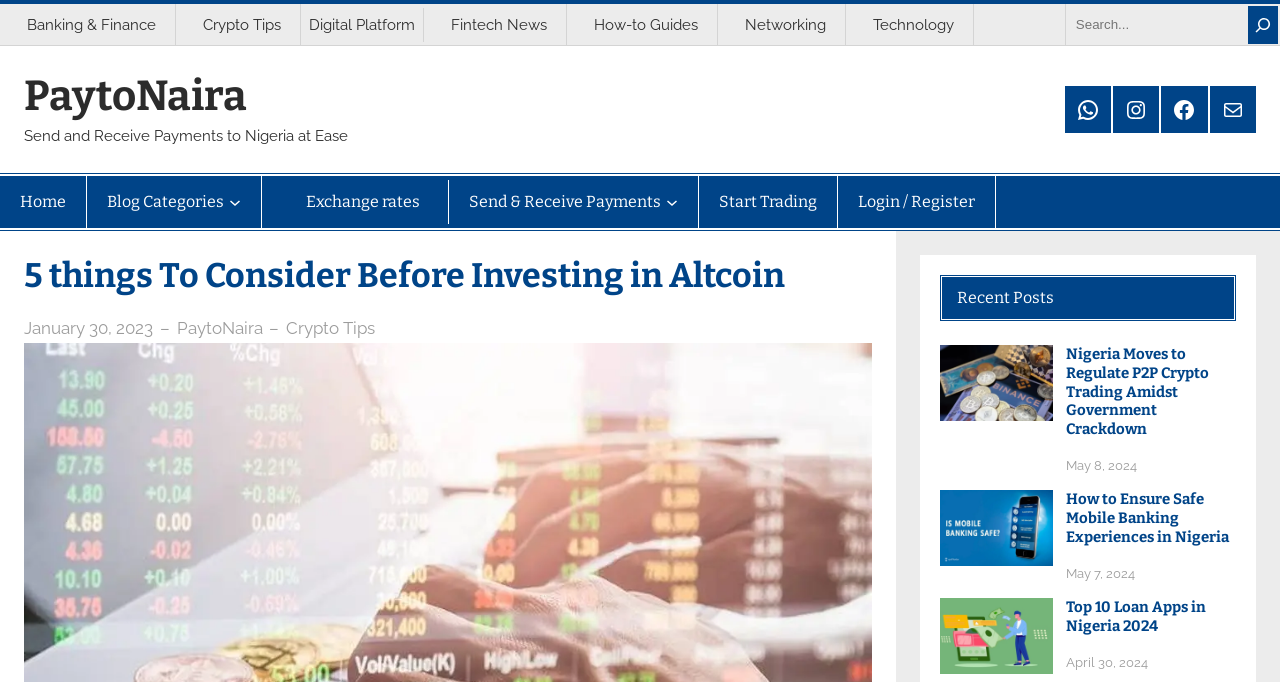What is the purpose of the search box?
Please use the image to provide an in-depth answer to the question.

The search box is located at the top right corner of the webpage, and it has a placeholder text 'Search'. This suggests that the purpose of the search box is to allow users to search for specific content on the webpage.